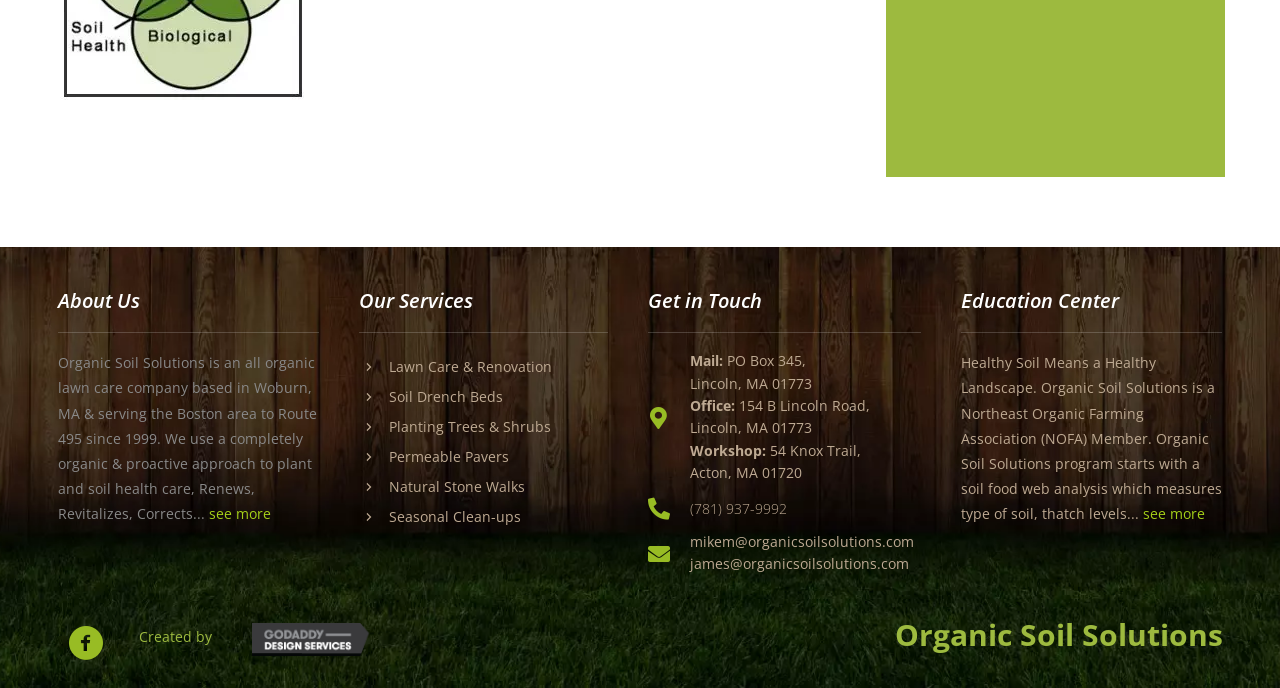What is the phone number?
Answer the question with just one word or phrase using the image.

(781) 937-9992